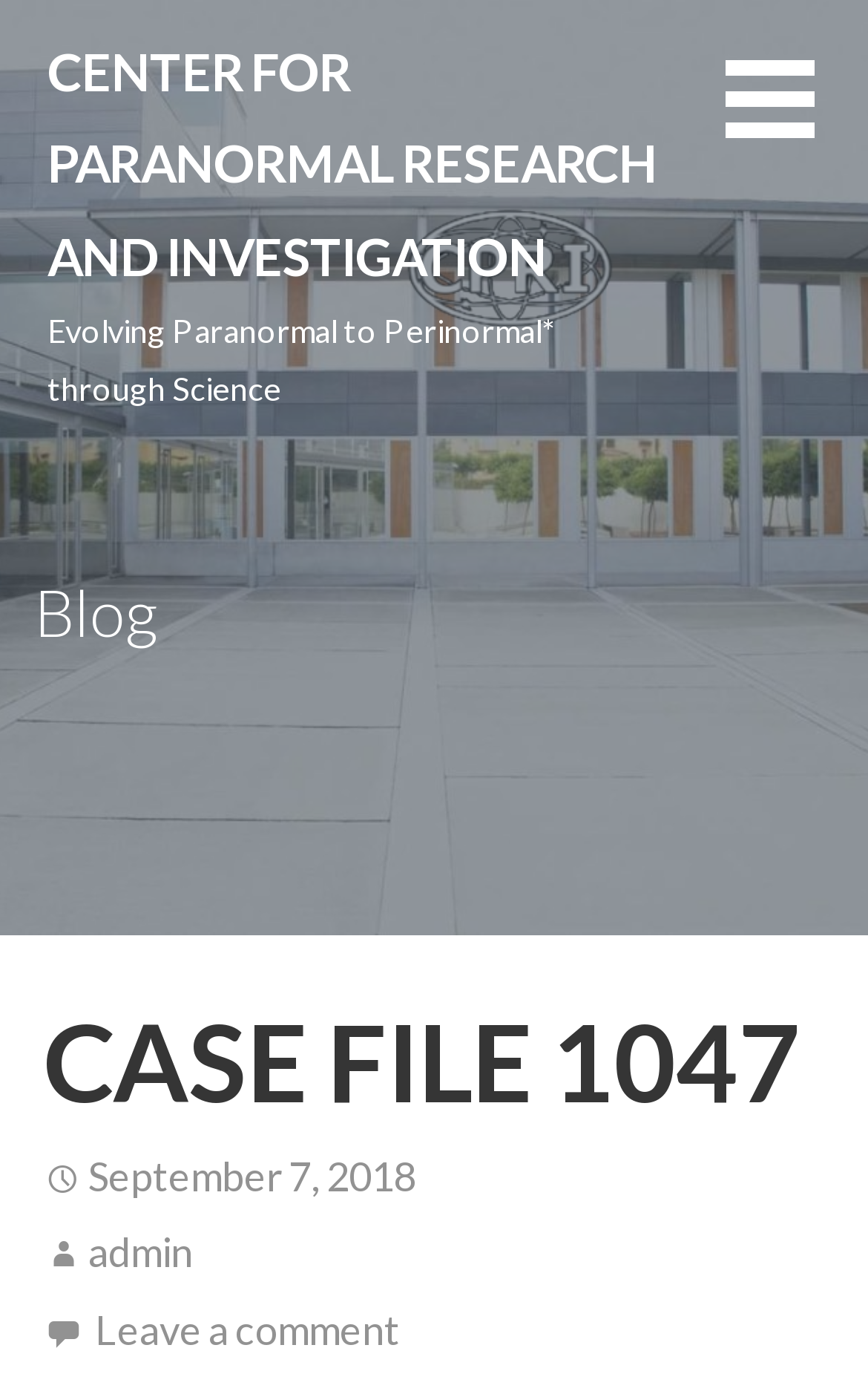Provide a thorough description of the webpage's content and layout.

The webpage is about a case file from the Center for Paranormal Research and Investigation. At the top, there is a link to the center's main page, followed by a tagline "Evolving Paranormal to Perinormal* through Science". Below this, there is a heading that reads "Blog". 

On the top right corner, there is a button with a header that displays the title "CASE FILE 1047". Below the title, there is a date "September 7, 2018", and two links, one to the administrator's page and another to leave a comment.